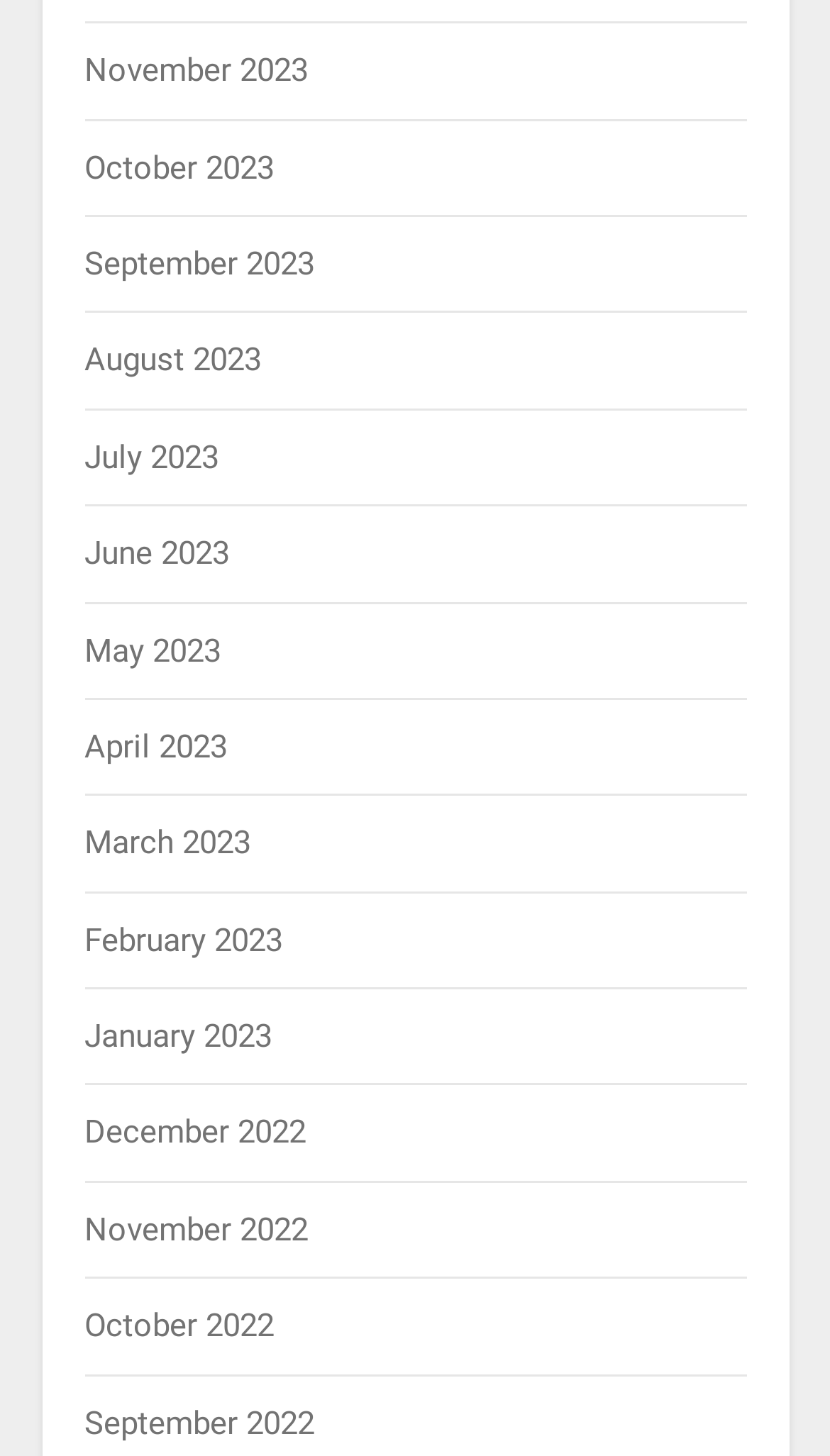What is the position of the 'June 2023' link?
Based on the visual information, provide a detailed and comprehensive answer.

By comparing the y1 and y2 coordinates of each link, I determined that the 'June 2023' link has a y1 value of 0.367, which places it sixth from the top in the vertical order.